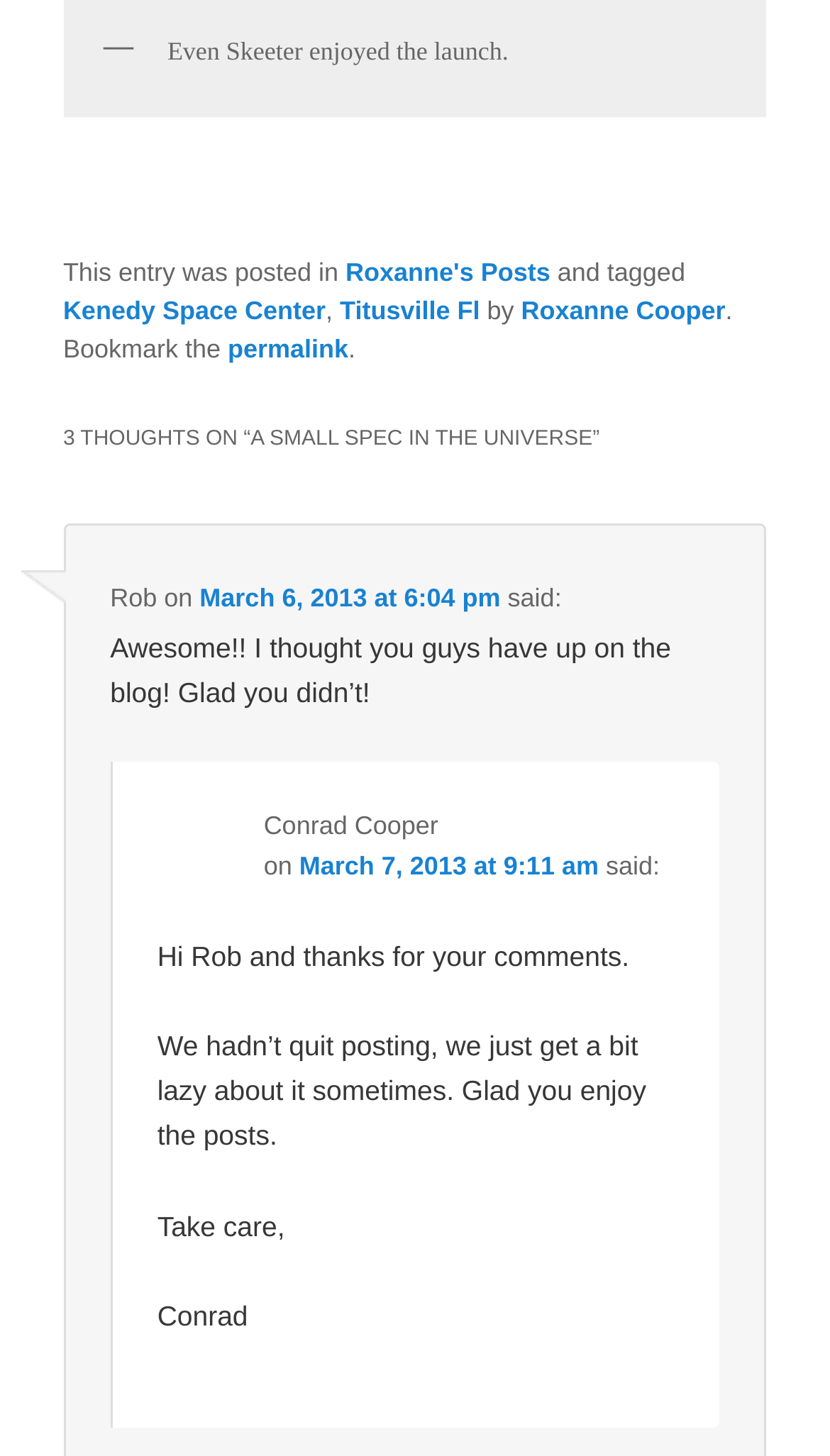What is the date of the first comment?
Answer the question in as much detail as possible.

The date of the first comment is obtained from the link element with the text 'March 6, 2013 at 6:04 pm' in the first article element.